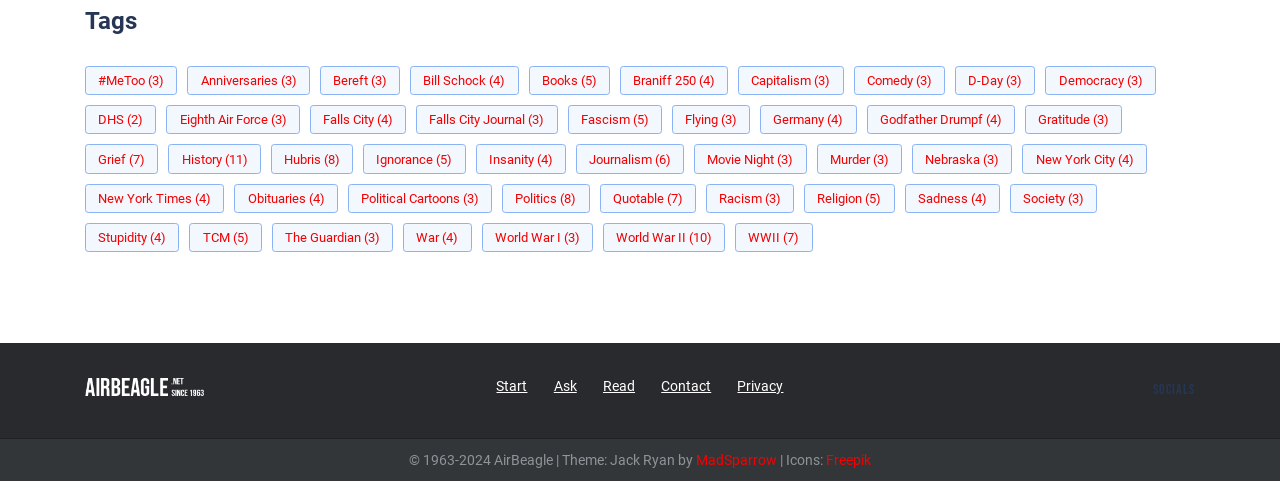Given the element description Read, predict the bounding box coordinates for the UI element in the webpage screenshot. The format should be (top-left x, top-left y, bottom-right x, bottom-right y), and the values should be between 0 and 1.

[0.461, 0.786, 0.506, 0.82]